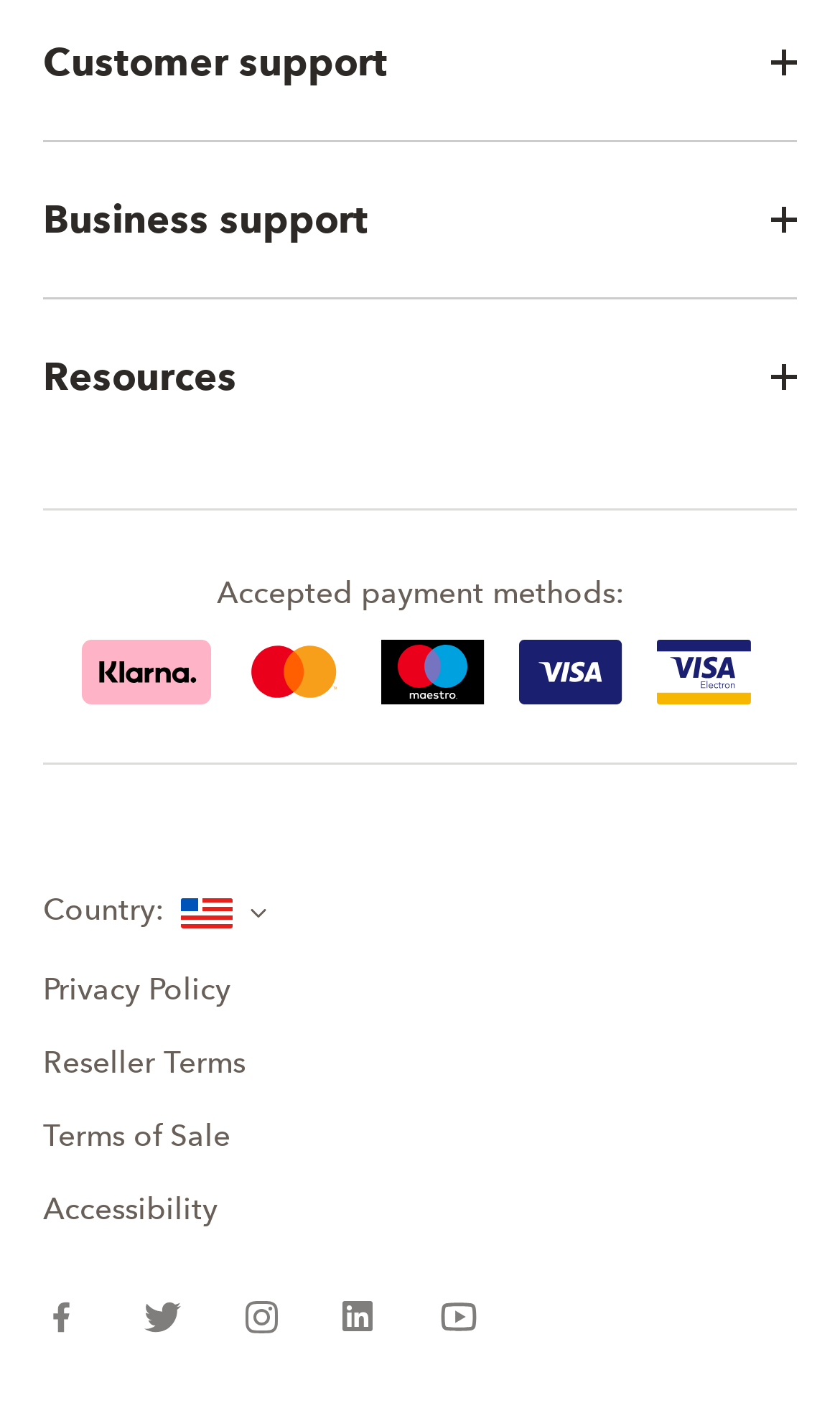Identify the bounding box coordinates of the section that should be clicked to achieve the task described: "Select United States".

[0.051, 0.601, 0.441, 0.687]